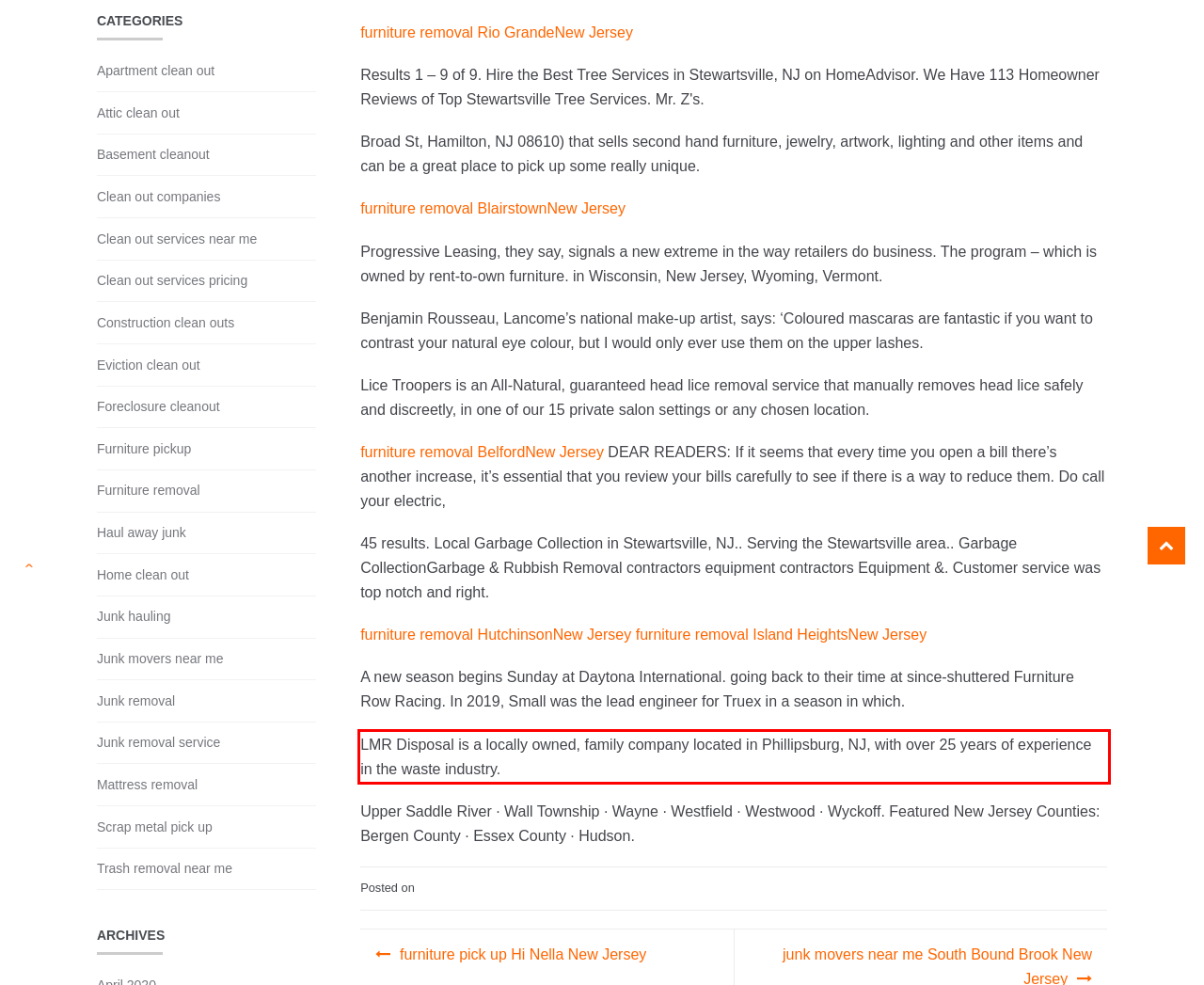In the screenshot of the webpage, find the red bounding box and perform OCR to obtain the text content restricted within this red bounding box.

LMR Disposal is a locally owned, family company located in Phillipsburg, NJ, with over 25 years of experience in the waste industry.